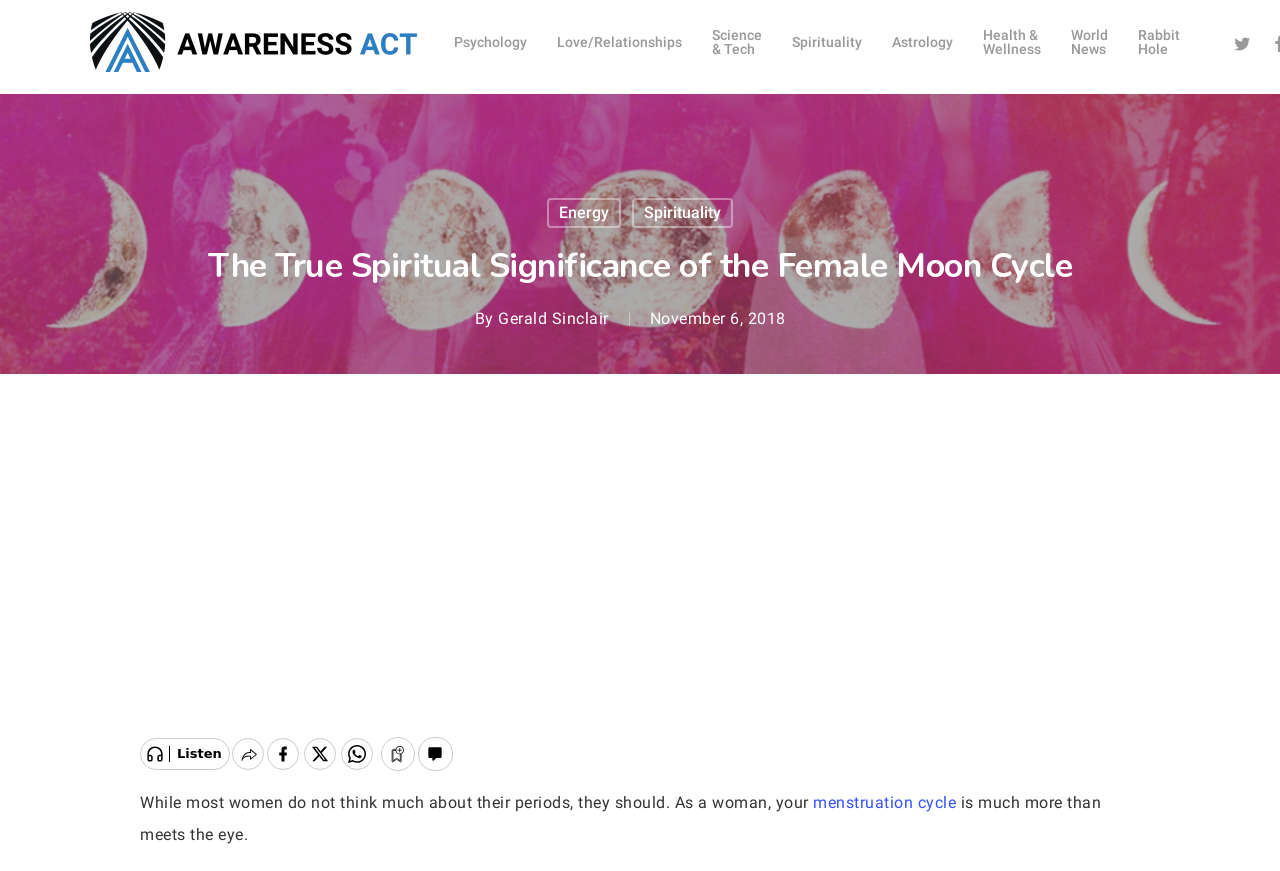Provide the bounding box coordinates for the specified HTML element described in this description: "Rabbit Hole". The coordinates should be four float numbers ranging from 0 to 1, in the format [left, top, right, bottom].

[0.889, 0.032, 0.922, 0.064]